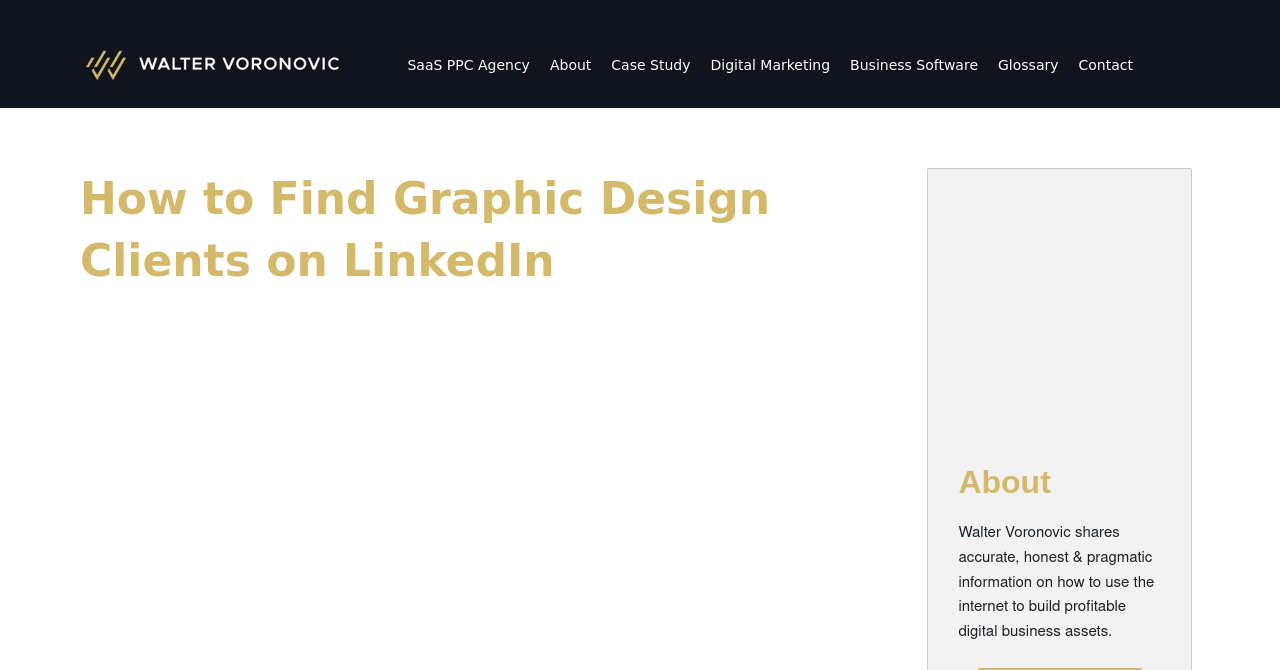Provide a brief response to the question using a single word or phrase: 
What is the type of business mentioned on the website?

Digital Marketing